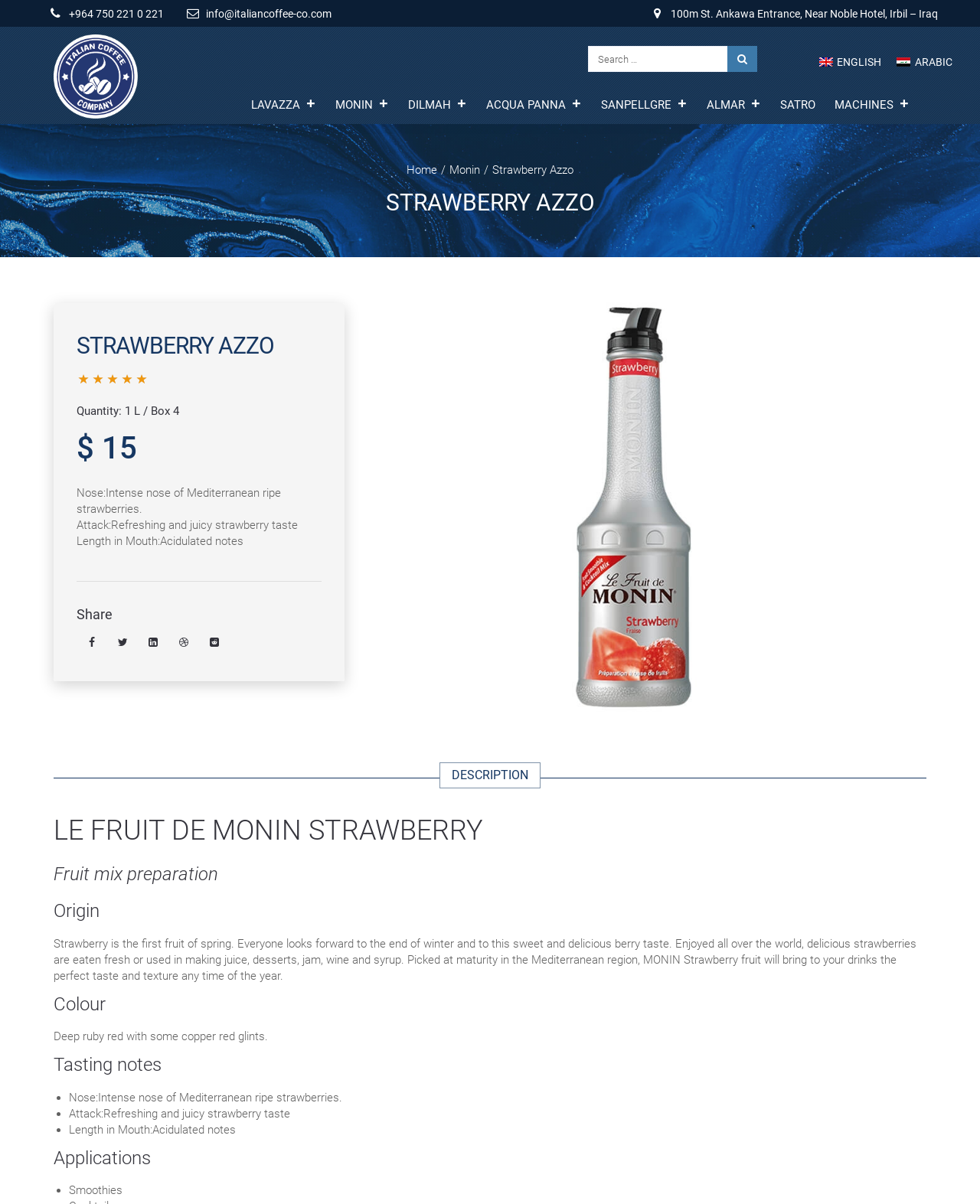Answer briefly with one word or phrase:
What is the phone number of Strawberry Azzo?

+964 750 221 0 221